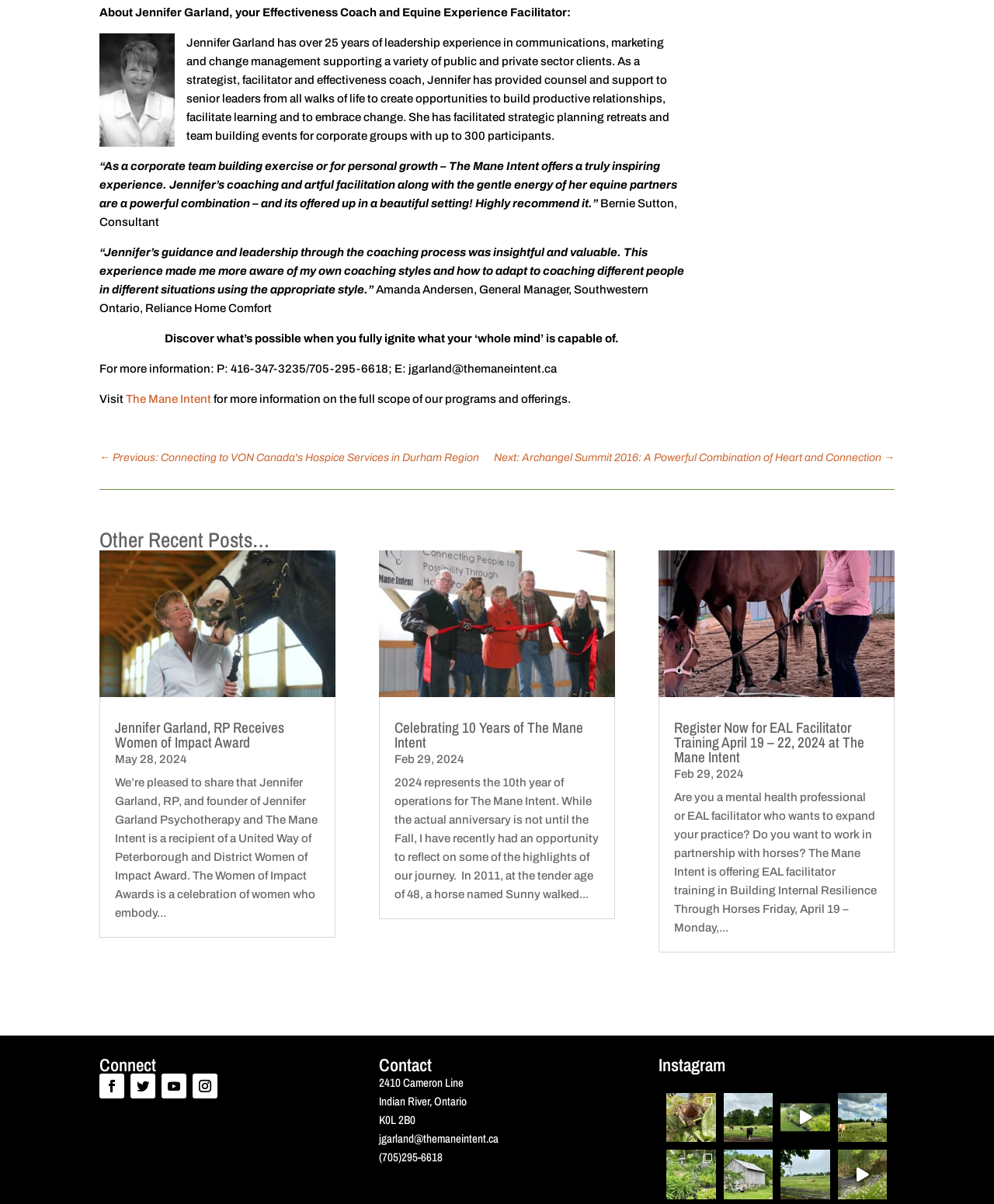What is the theme of the Instagram posts?
Can you offer a detailed and complete answer to this question?

The Instagram posts on the webpage feature images and captions related to nature, horses, and the outdoors, which suggests that the theme of the posts is centered around these elements.